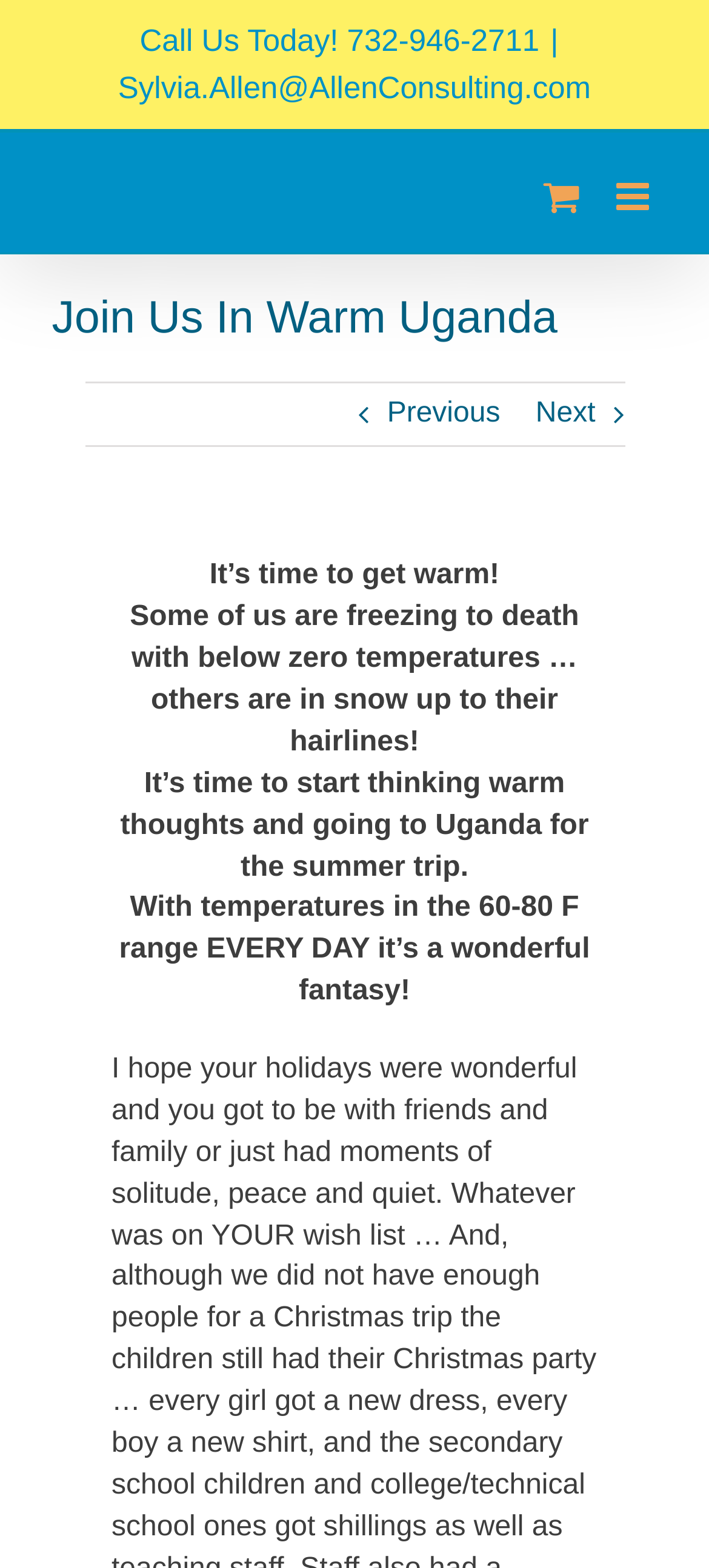Answer the following query concisely with a single word or phrase:
What is the temperature range in Uganda?

60-80 F